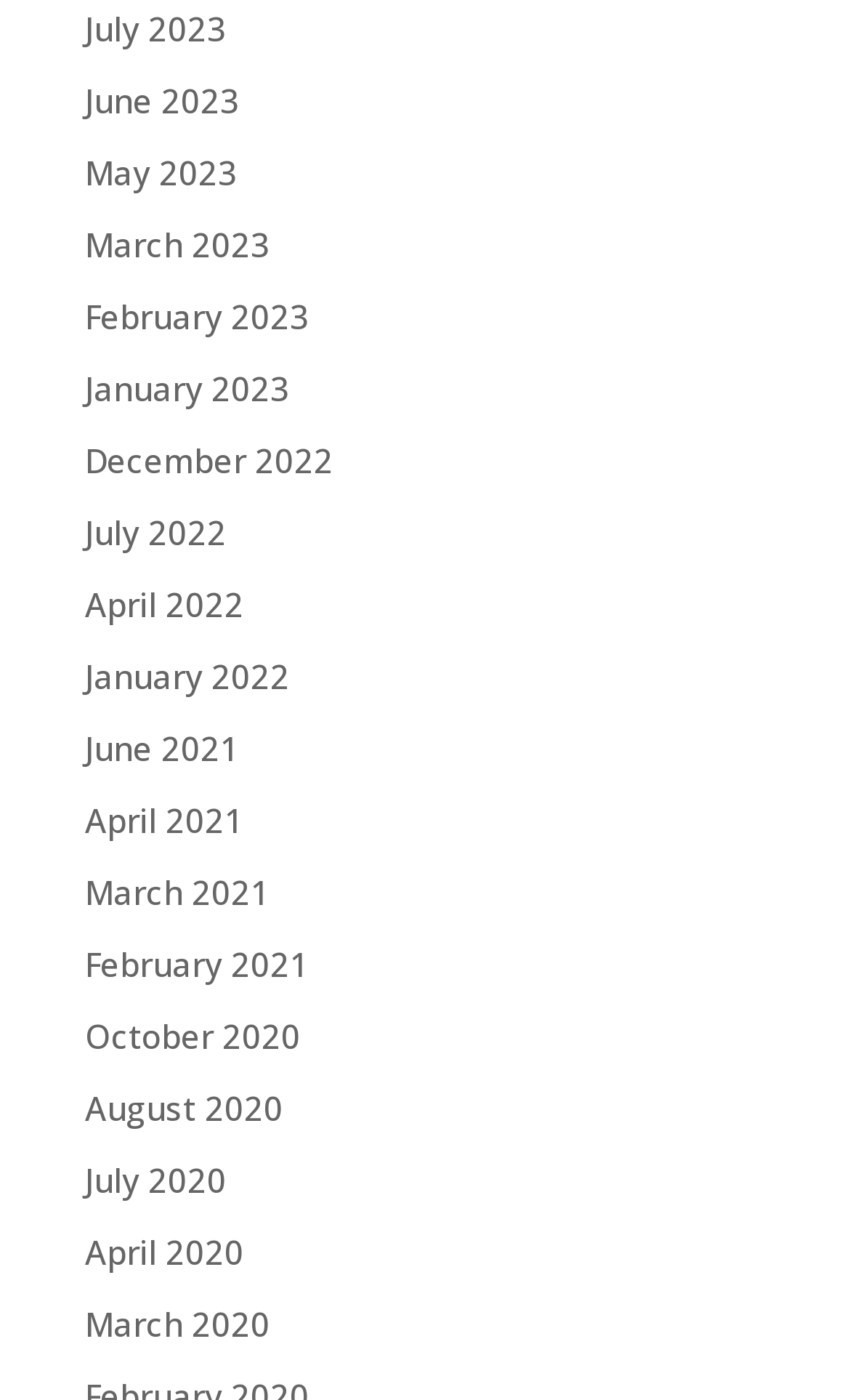Please specify the bounding box coordinates of the clickable region to carry out the following instruction: "View June 2021". The coordinates should be four float numbers between 0 and 1, in the format [left, top, right, bottom].

[0.1, 0.519, 0.282, 0.551]